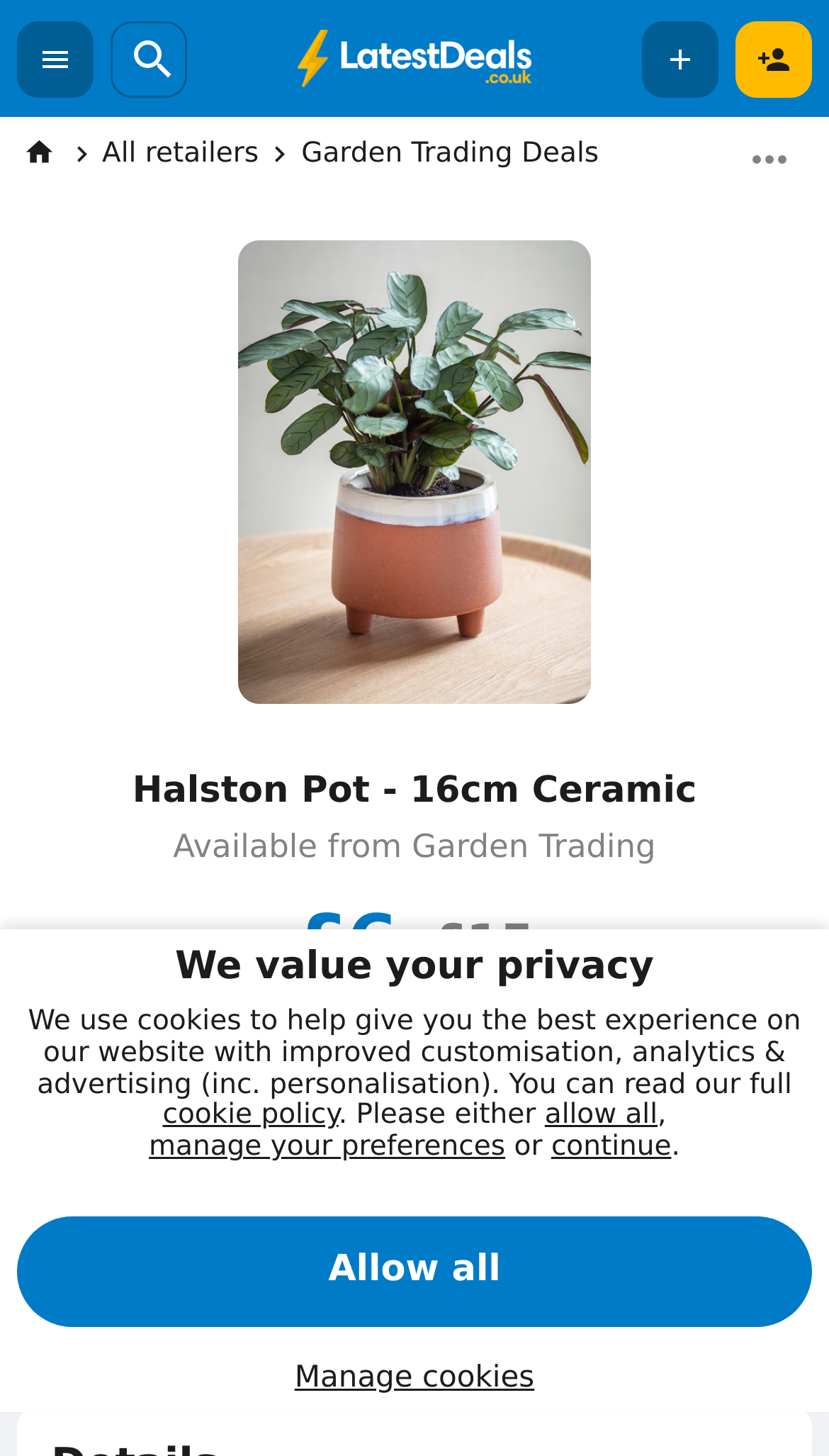Identify the bounding box coordinates of the specific part of the webpage to click to complete this instruction: "Like".

[0.051, 0.888, 0.161, 0.914]